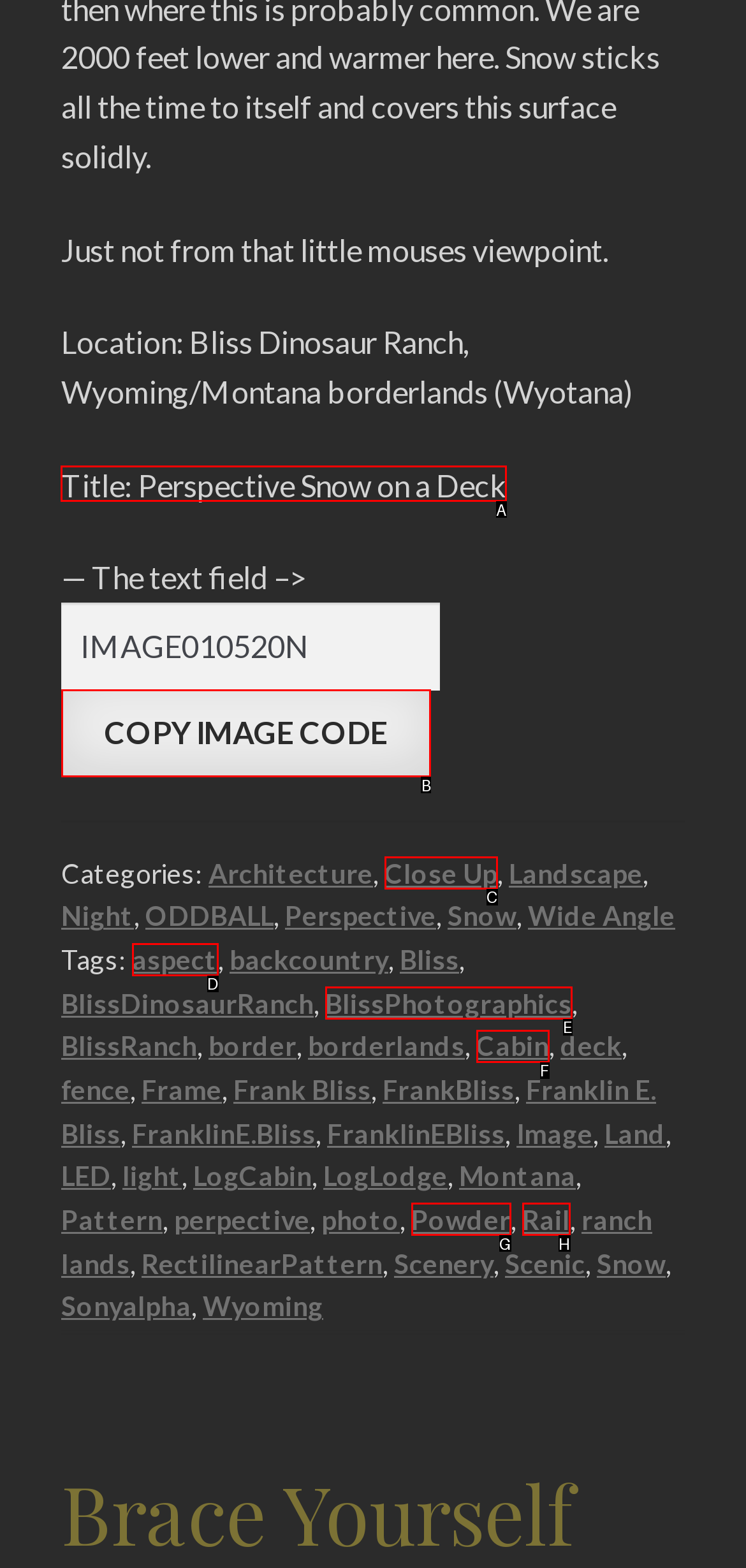Identify the correct UI element to click to follow this instruction: View Perspective Snow on a Deck
Respond with the letter of the appropriate choice from the displayed options.

A